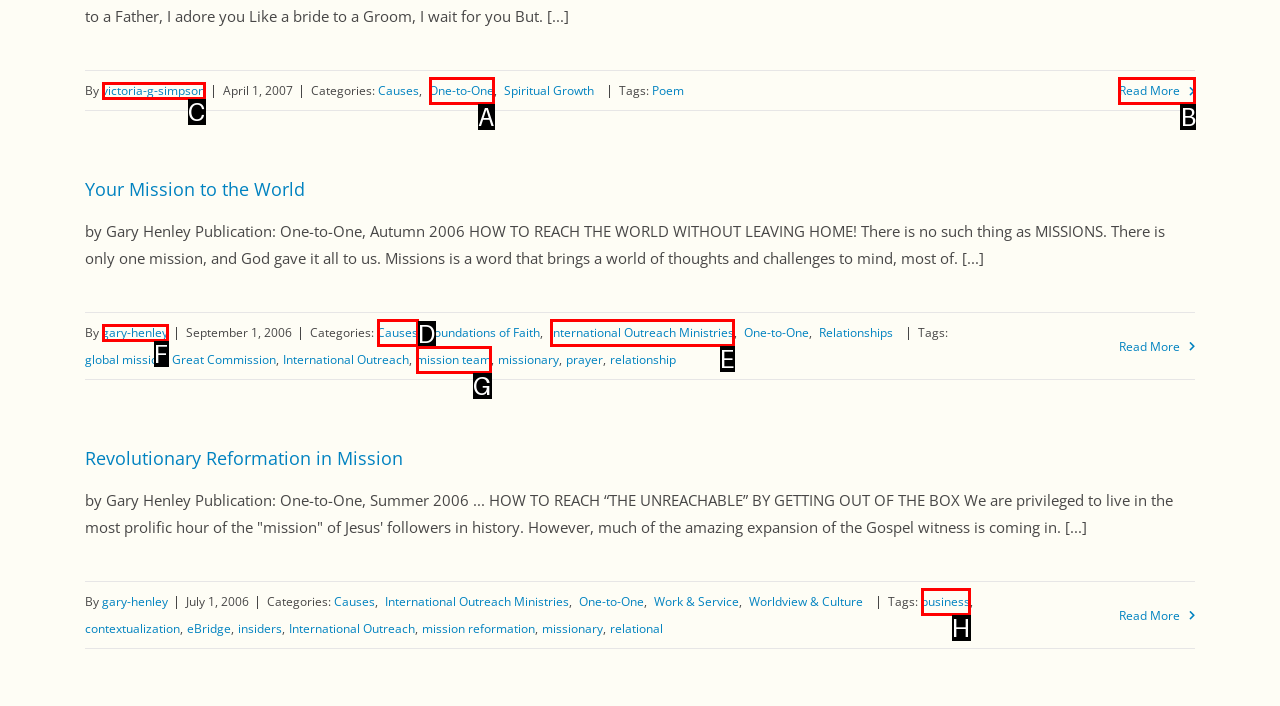Identify the HTML element to select in order to accomplish the following task: Read more about 'Your Mission to the World'
Reply with the letter of the chosen option from the given choices directly.

B